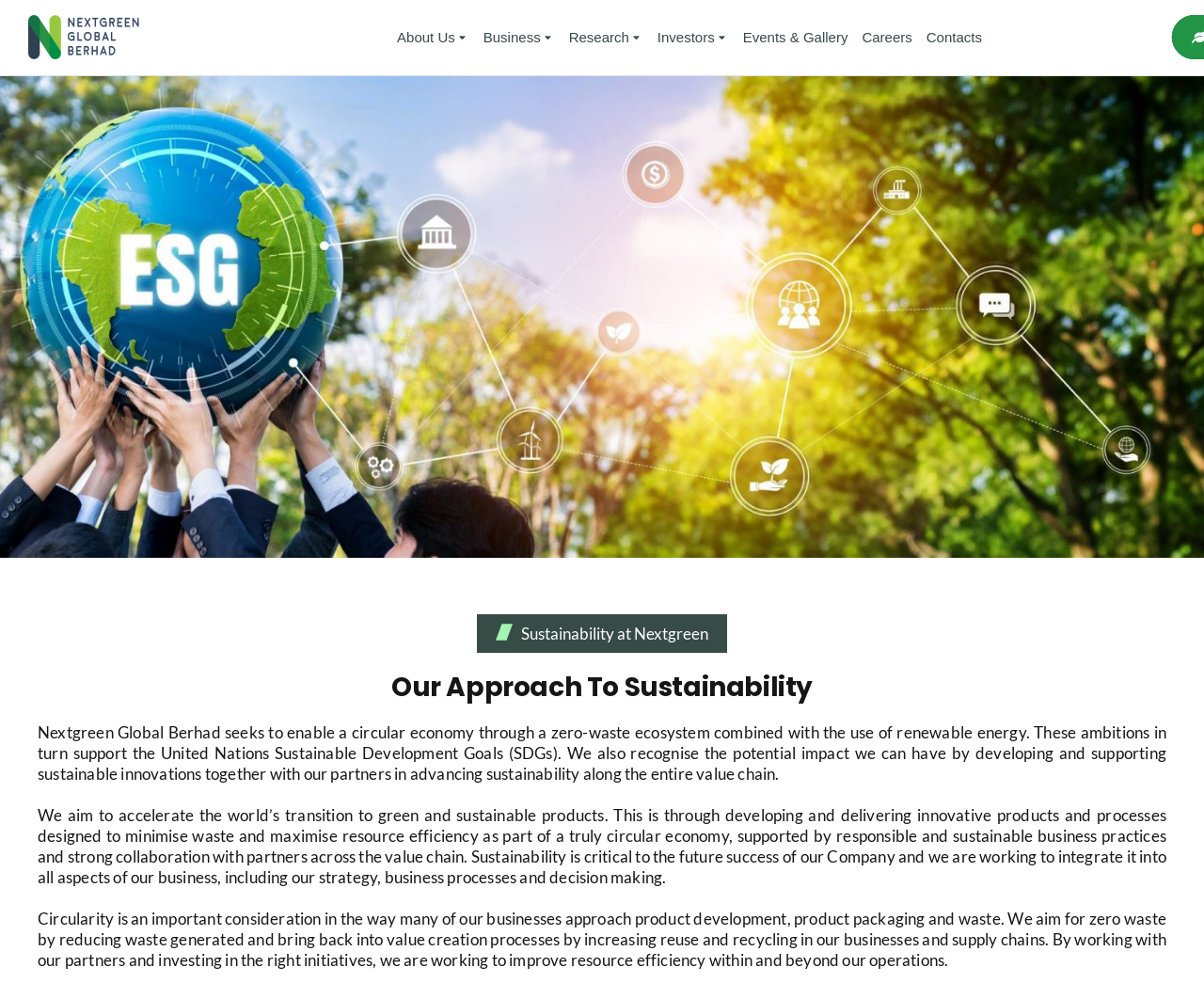Find the bounding box coordinates for the area that should be clicked to accomplish the instruction: "Click on Careers".

[0.716, 0.012, 0.758, 0.064]